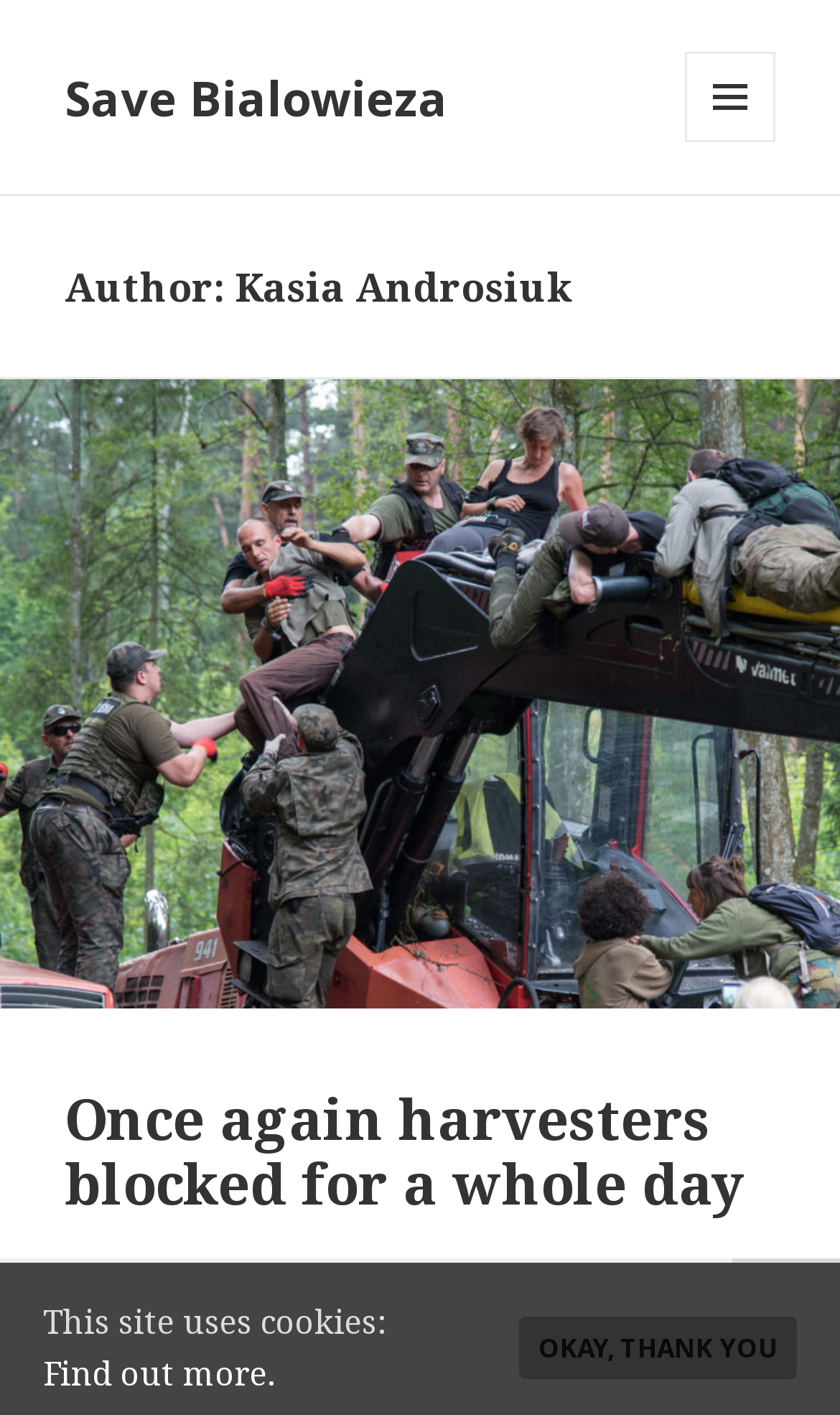What is the title of the article?
Refer to the image and provide a thorough answer to the question.

I found the answer by looking at the heading element with the text 'Once again harvesters blocked for a whole day' which is a child of the HeaderAsNonLandmark element.